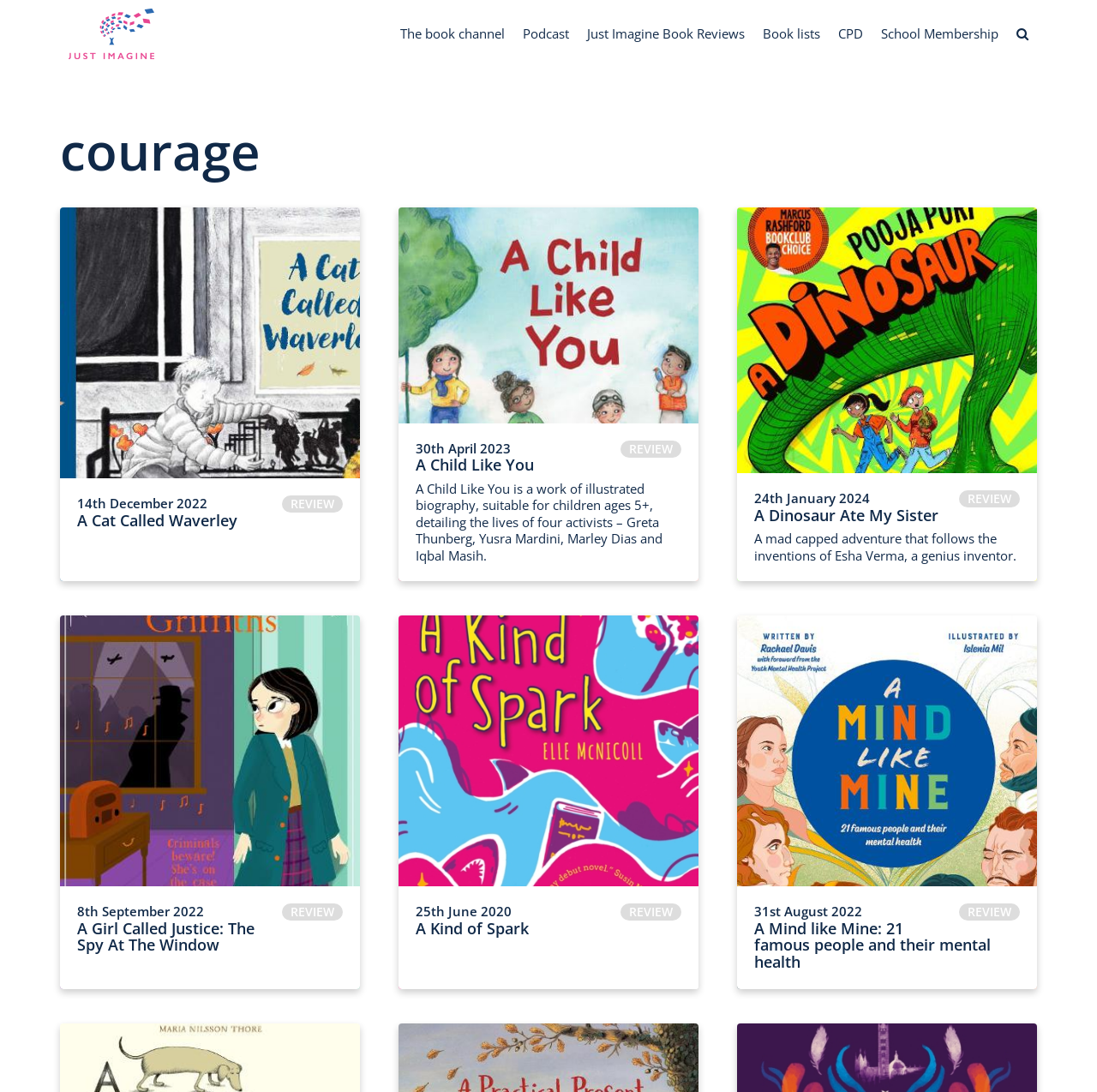How many links are there in the top navigation?
Can you provide an in-depth and detailed response to the question?

I counted the number of links at the top of the page, excluding the logo and any other non-link elements. There are 7 links in the top navigation.